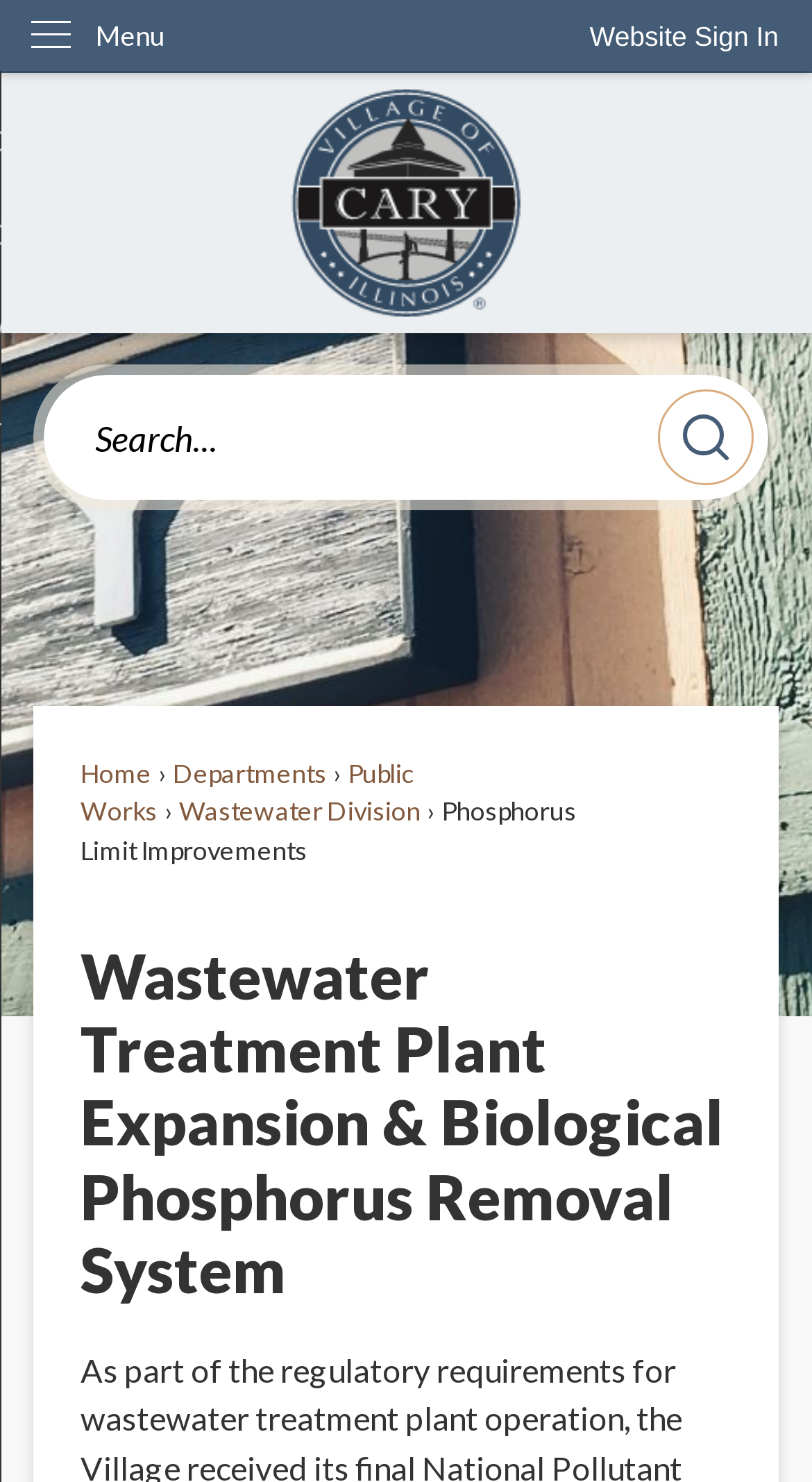What is the orientation of the menu?
Kindly give a detailed and elaborate answer to the question.

The menu element has a property 'orientation: vertical' which indicates that the menu is vertically oriented.